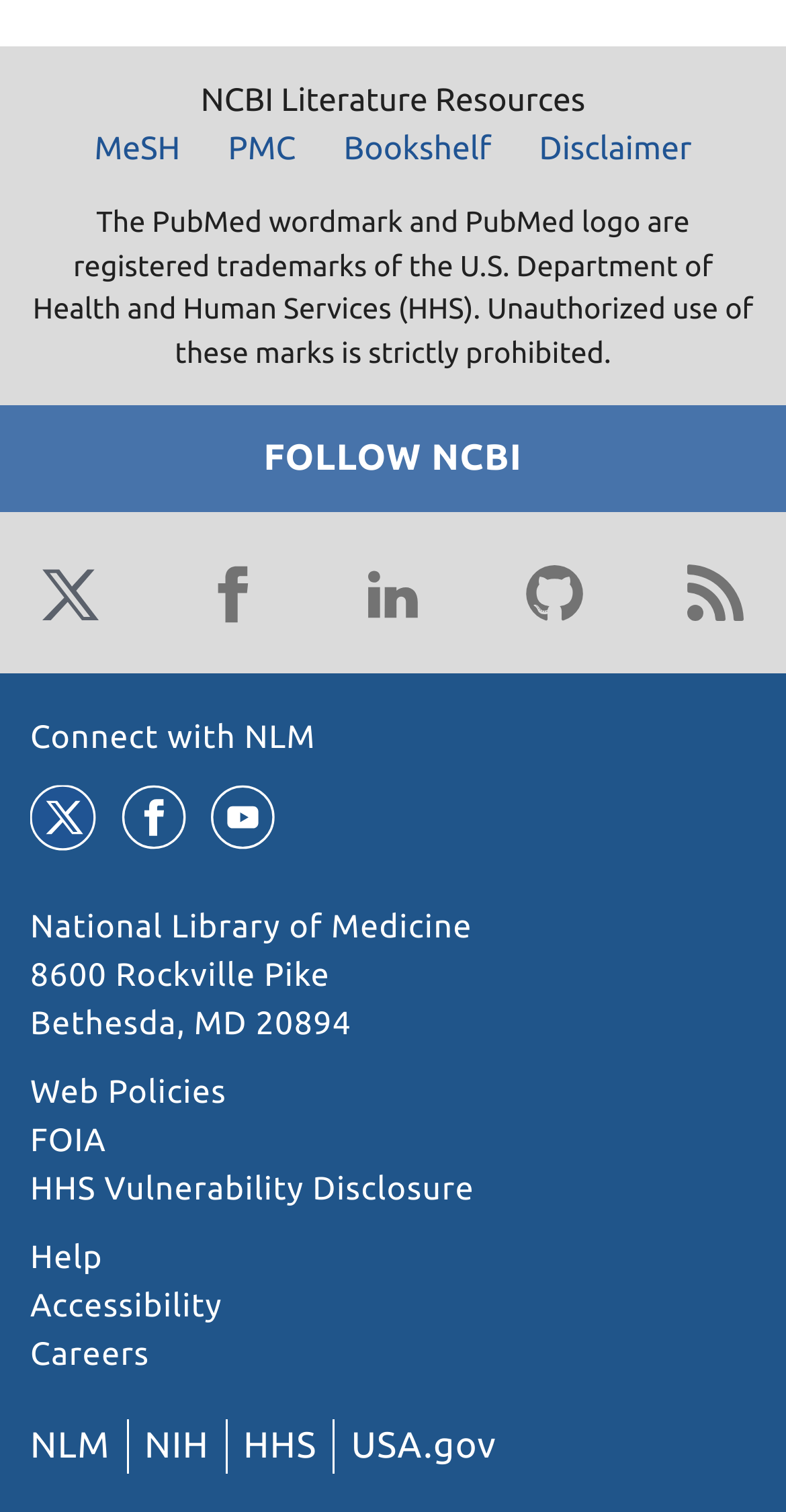What is the name of the library?
Provide an in-depth and detailed explanation in response to the question.

I found the answer by looking at the static text element with the content 'National Library of Medicine' located at the bottom of the page.